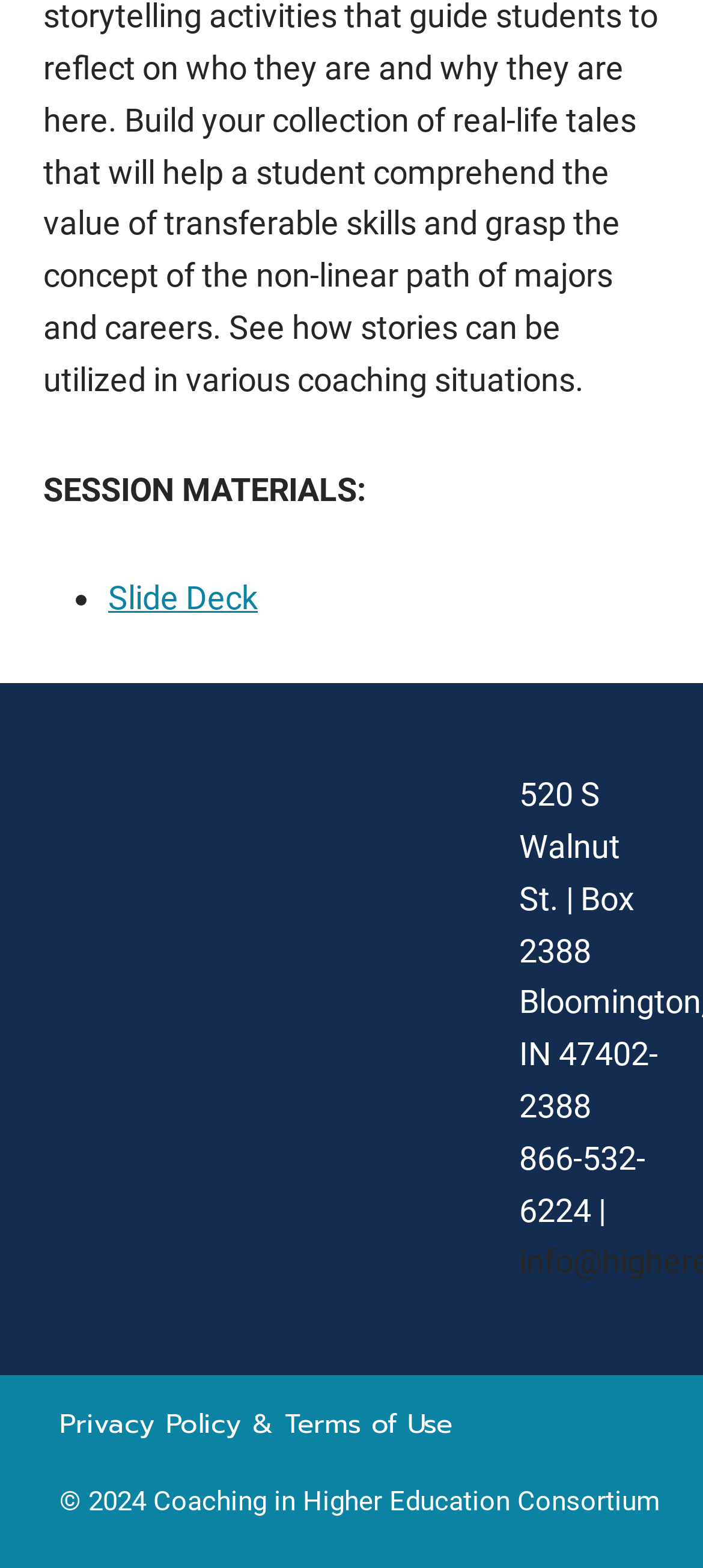Provide your answer to the question using just one word or phrase: What is the name of the policy mentioned in the footer navigation?

Privacy Policy & Terms of Use